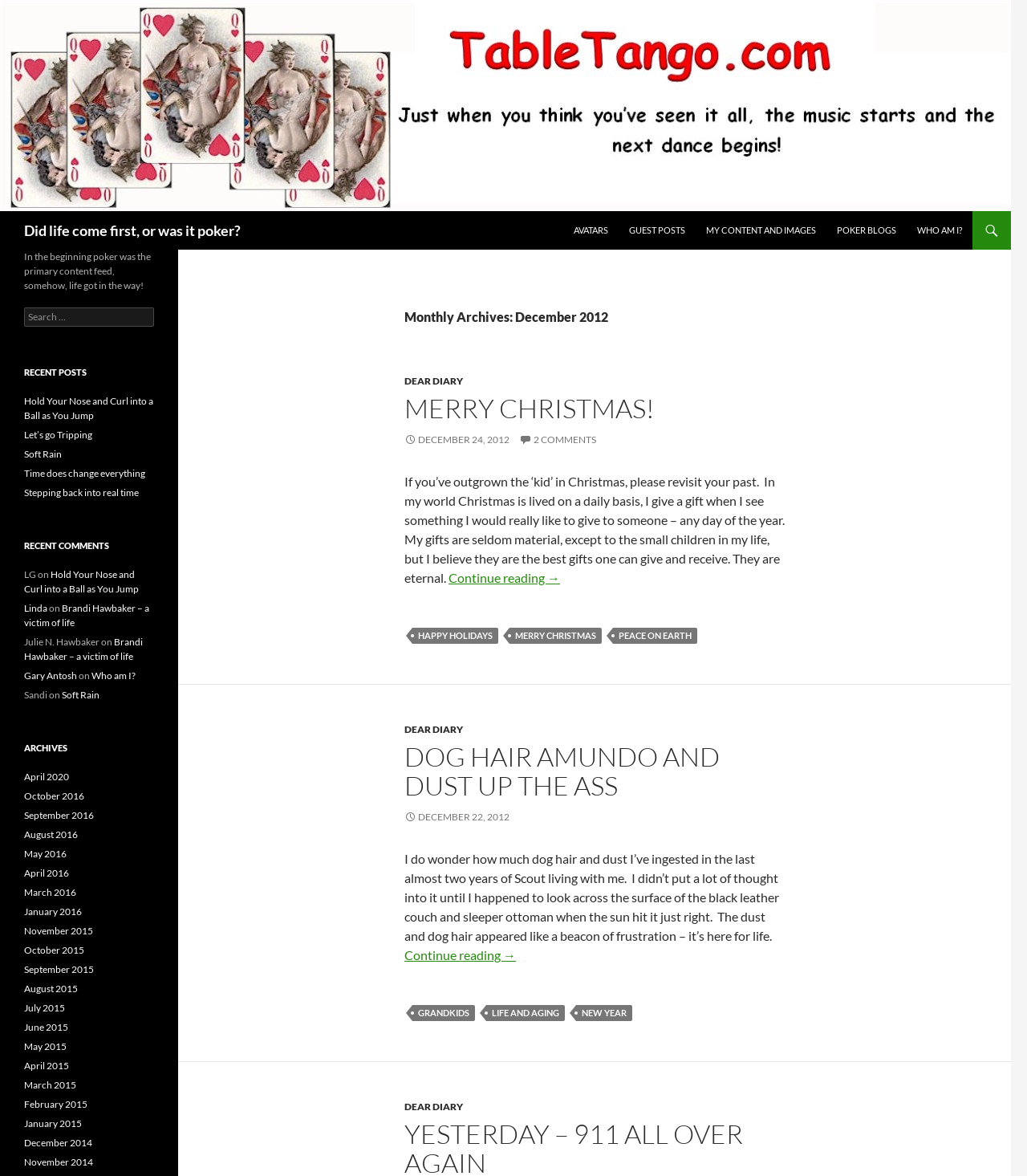Respond to the question below with a single word or phrase:
What is the name of the author of the 'Brandi Hawbaker – a victim of life' post?

Julie N. Hawbaker